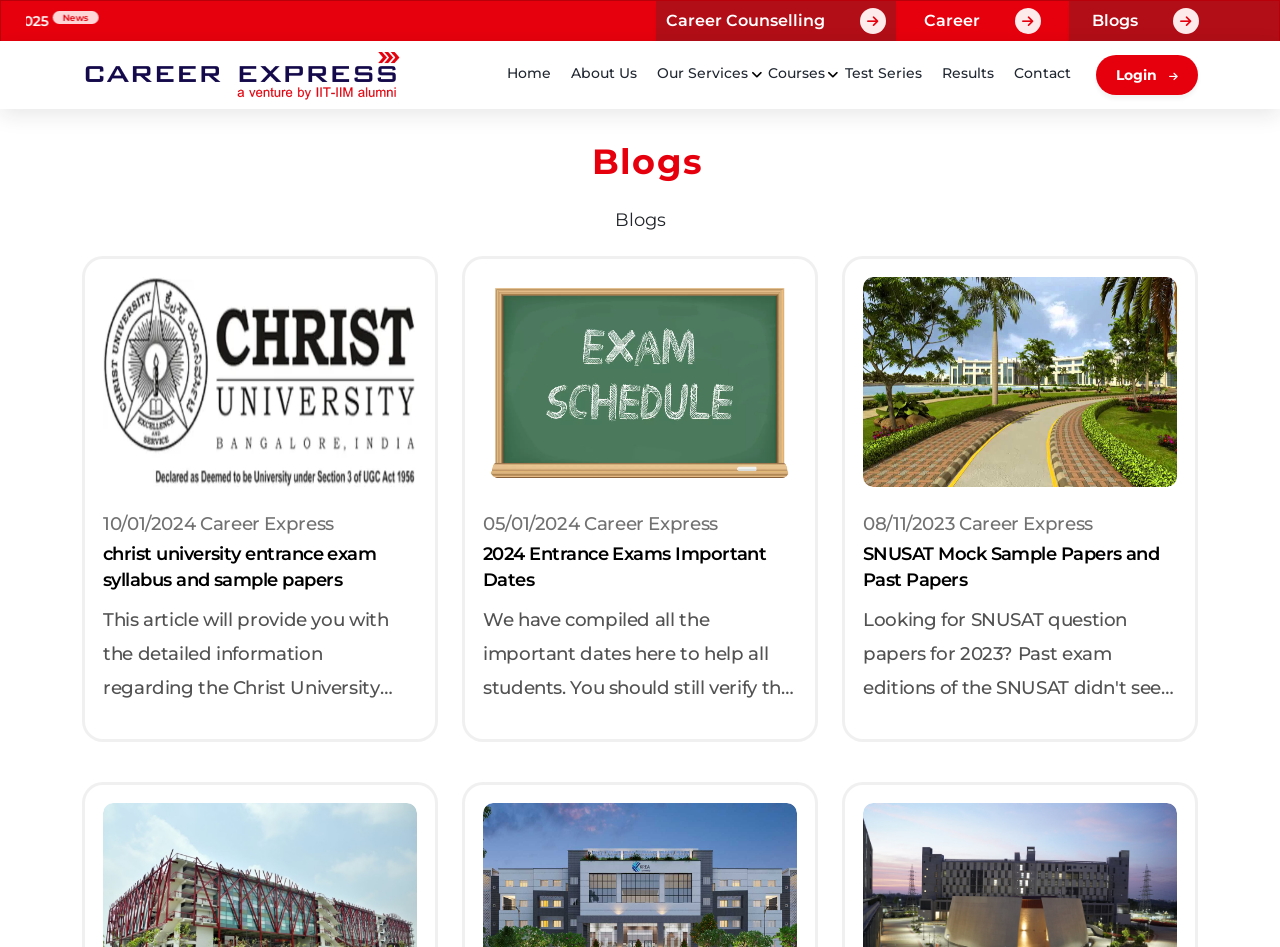Please locate the bounding box coordinates of the element's region that needs to be clicked to follow the instruction: "View 2024 Entrance Exams Important Dates". The bounding box coordinates should be provided as four float numbers between 0 and 1, i.e., [left, top, right, bottom].

[0.361, 0.271, 0.639, 0.826]